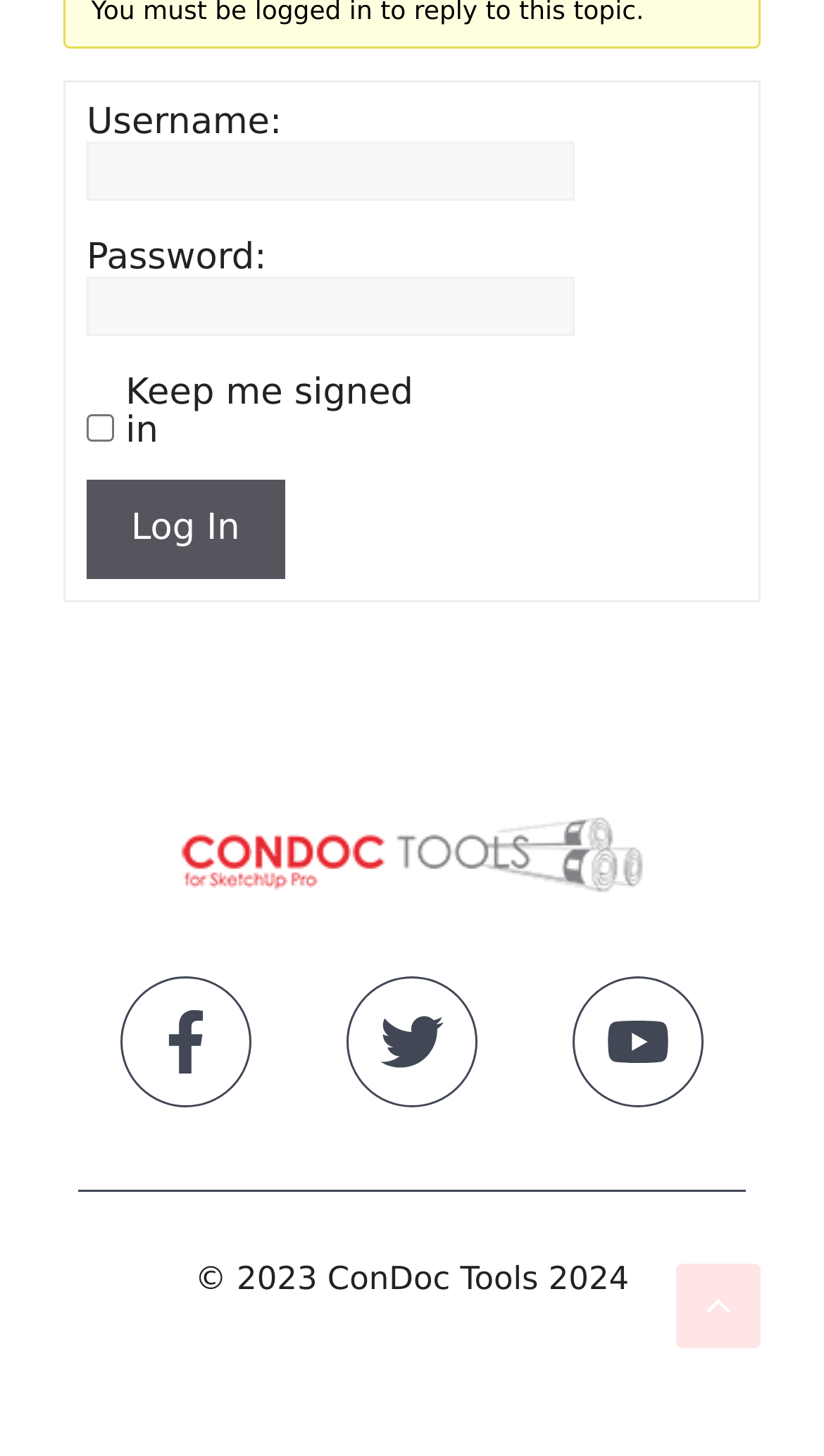What is the function of the 'Log In' button?
Please respond to the question thoroughly and include all relevant details.

The 'Log In' button is located below the password input field and is used to submit the login credentials to access a user's account.